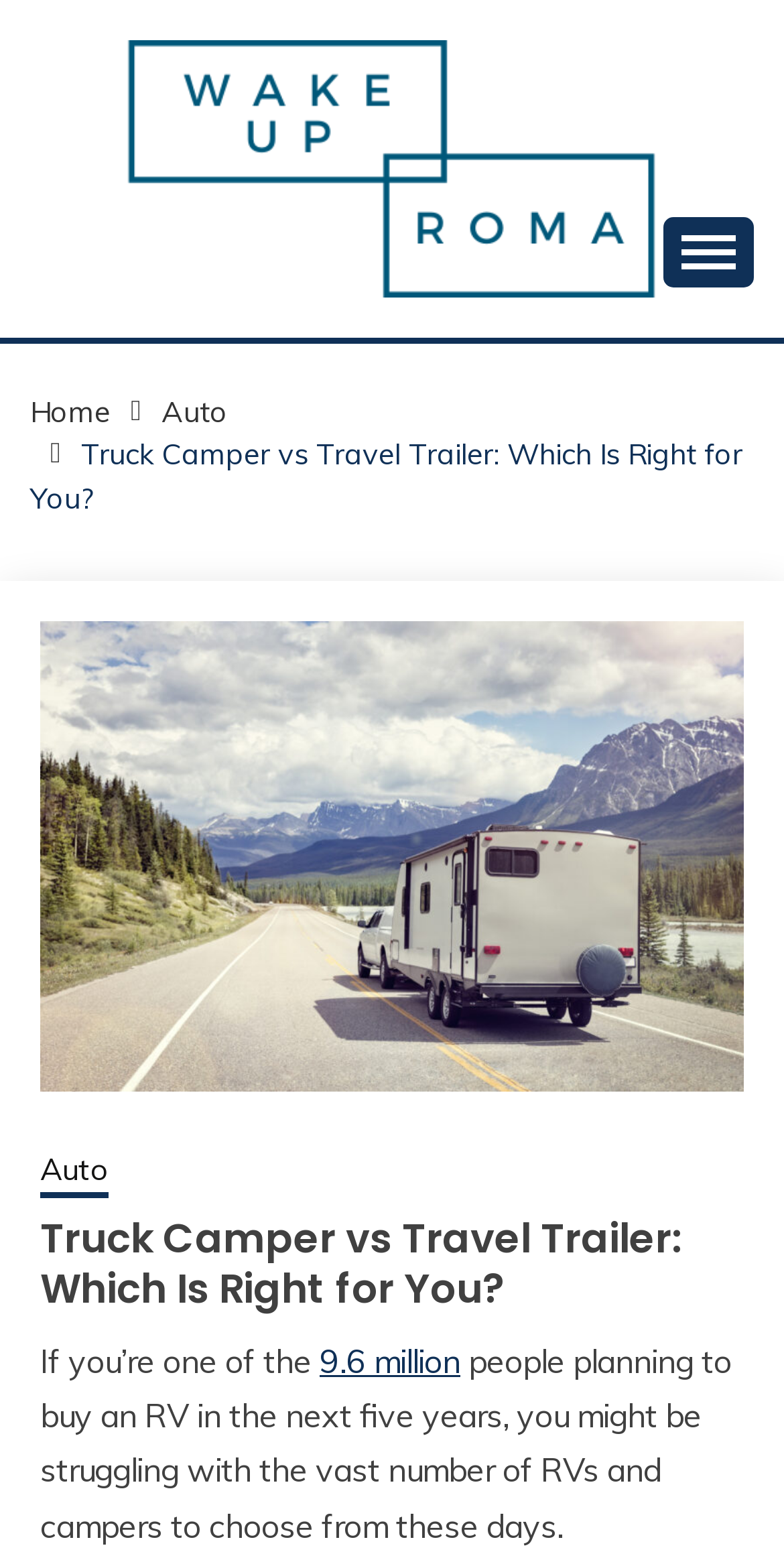Give a complete and precise description of the webpage's appearance.

The webpage is about comparing truck campers and travel trailers, helping users decide which one is right for them. At the top left, there is a logo of "Wake Up Roma!" with a link to the website's homepage. Next to the logo, there is a tagline "Your daily dose of me, Roma." 

On the top right, there is a button to expand the primary menu. Below the logo, there is a navigation menu with breadcrumbs, showing the current page's location in the website's hierarchy. The navigation menu has links to the homepage, the "Auto" category, and the current page.

The main content of the webpage starts with a large image that takes up most of the width, with a caption summarizing the article's content. Below the image, there is a heading that repeats the title of the article. The article begins with a paragraph of text, which mentions that 9.6 million people are planning to buy an RV in the next five years and are struggling to choose from the many options available.

At the bottom right, there is a link with a search icon.